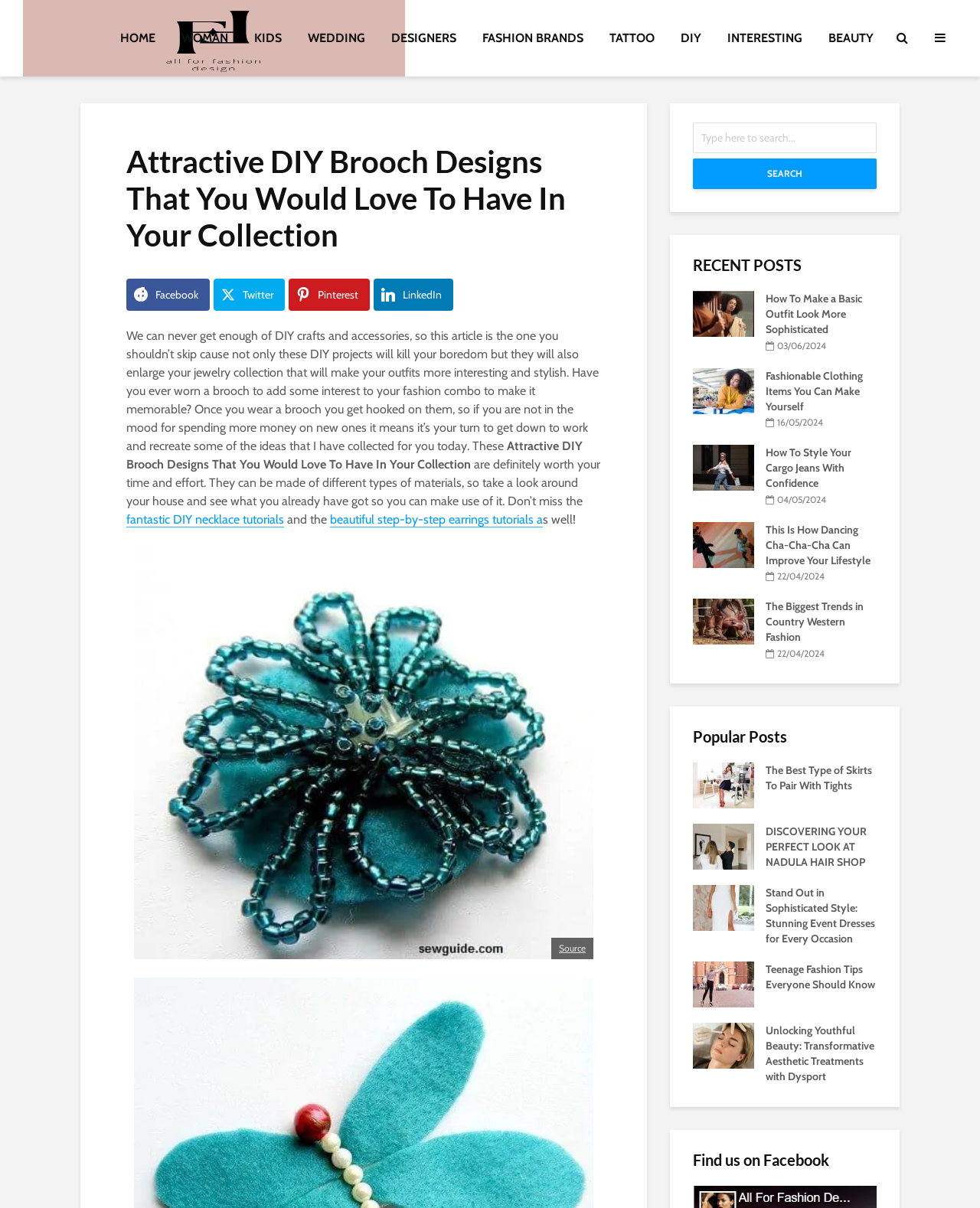Predict the bounding box coordinates of the area that should be clicked to accomplish the following instruction: "Contact us". The bounding box coordinates should consist of four float numbers between 0 and 1, i.e., [left, top, right, bottom].

None